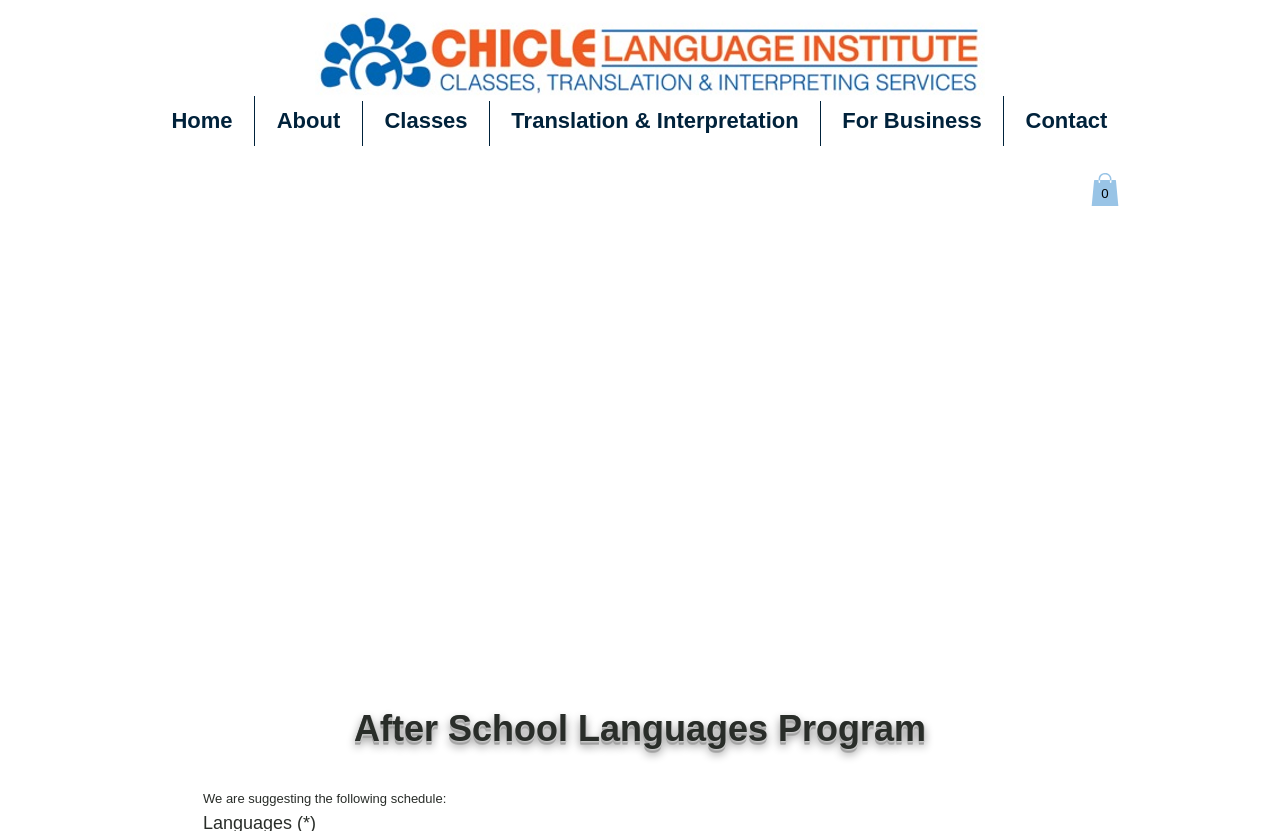How many items are in the cart?
Use the image to answer the question with a single word or phrase.

0